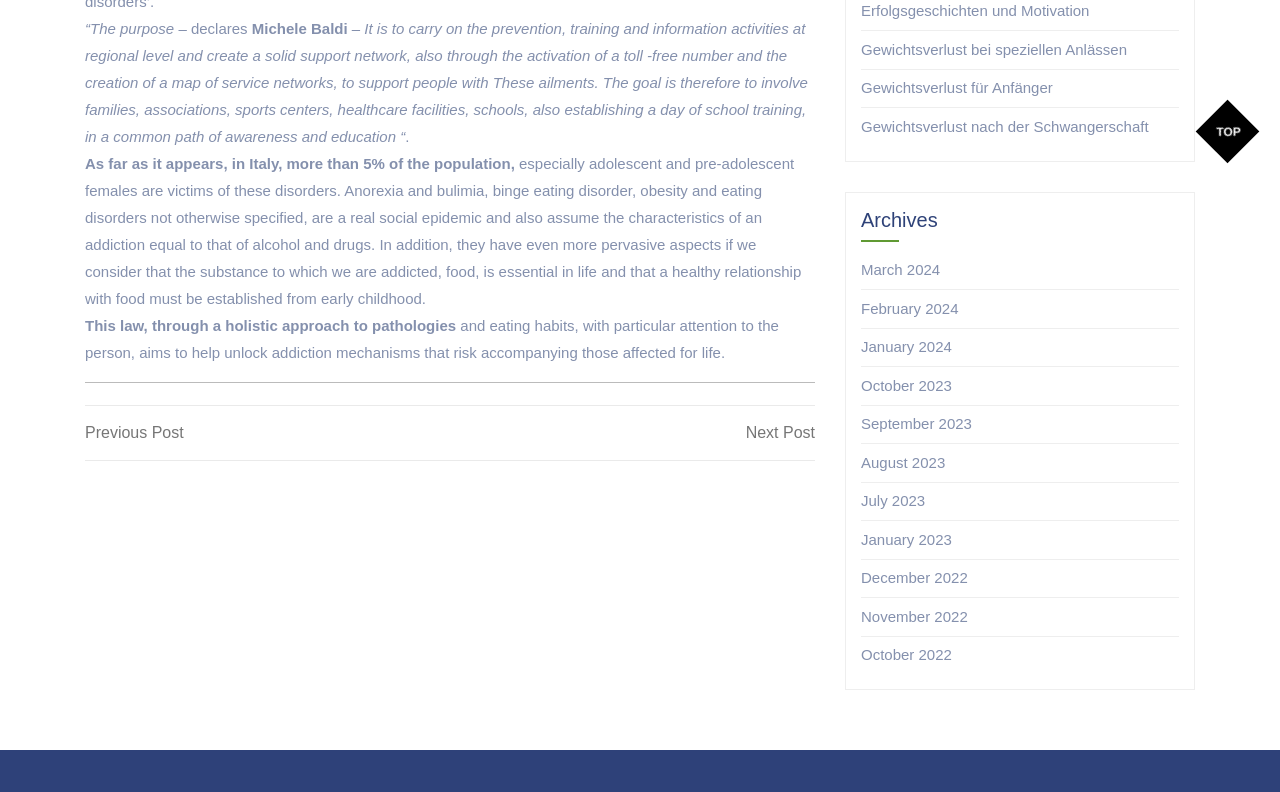Predict the bounding box coordinates of the area that should be clicked to accomplish the following instruction: "Click on 'Erfolgsgeschichten und Motivation'". The bounding box coordinates should consist of four float numbers between 0 and 1, i.e., [left, top, right, bottom].

[0.673, 0.003, 0.851, 0.024]